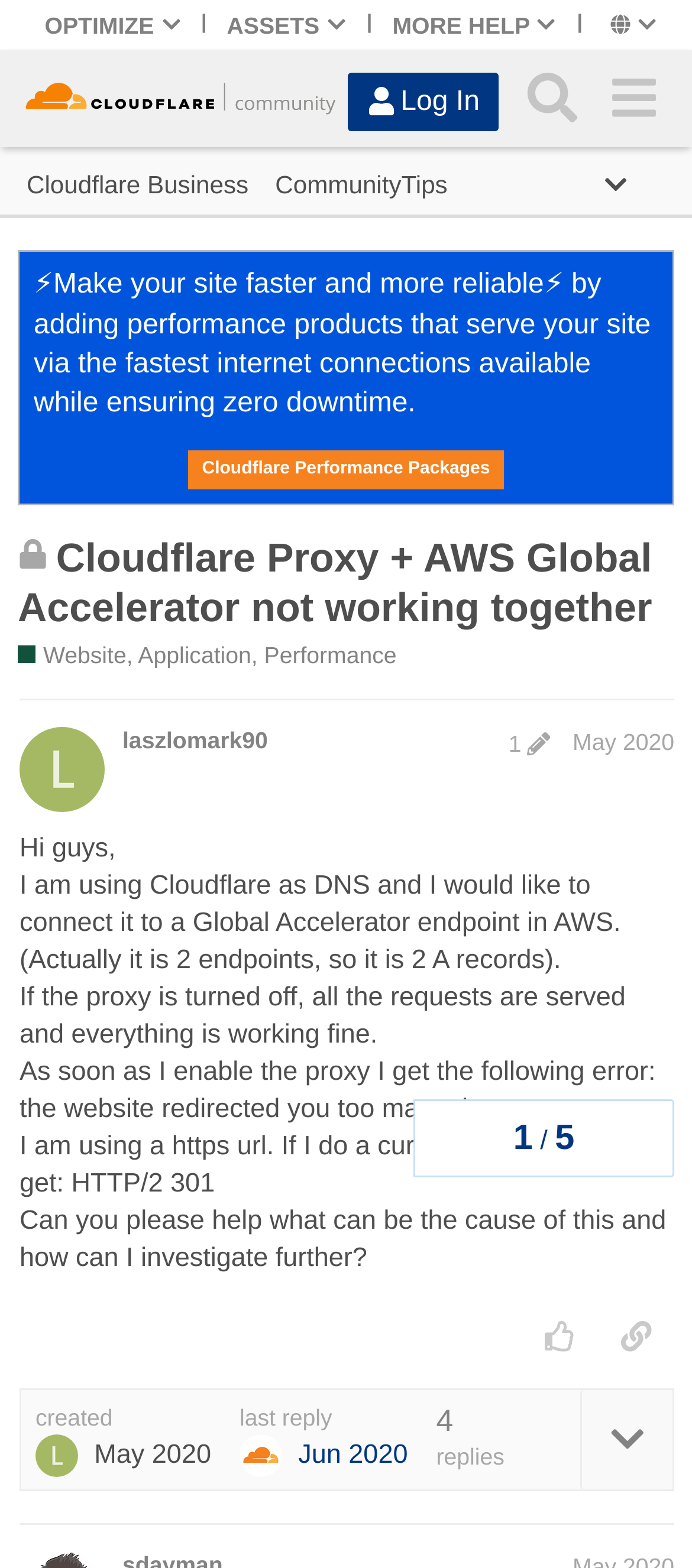Please provide a detailed answer to the question below by examining the image:
What is the username of the person who started this topic?

The username of the person who started this topic can be found next to the heading of the topic, where it says 'post #1 by @laszlomark90'.